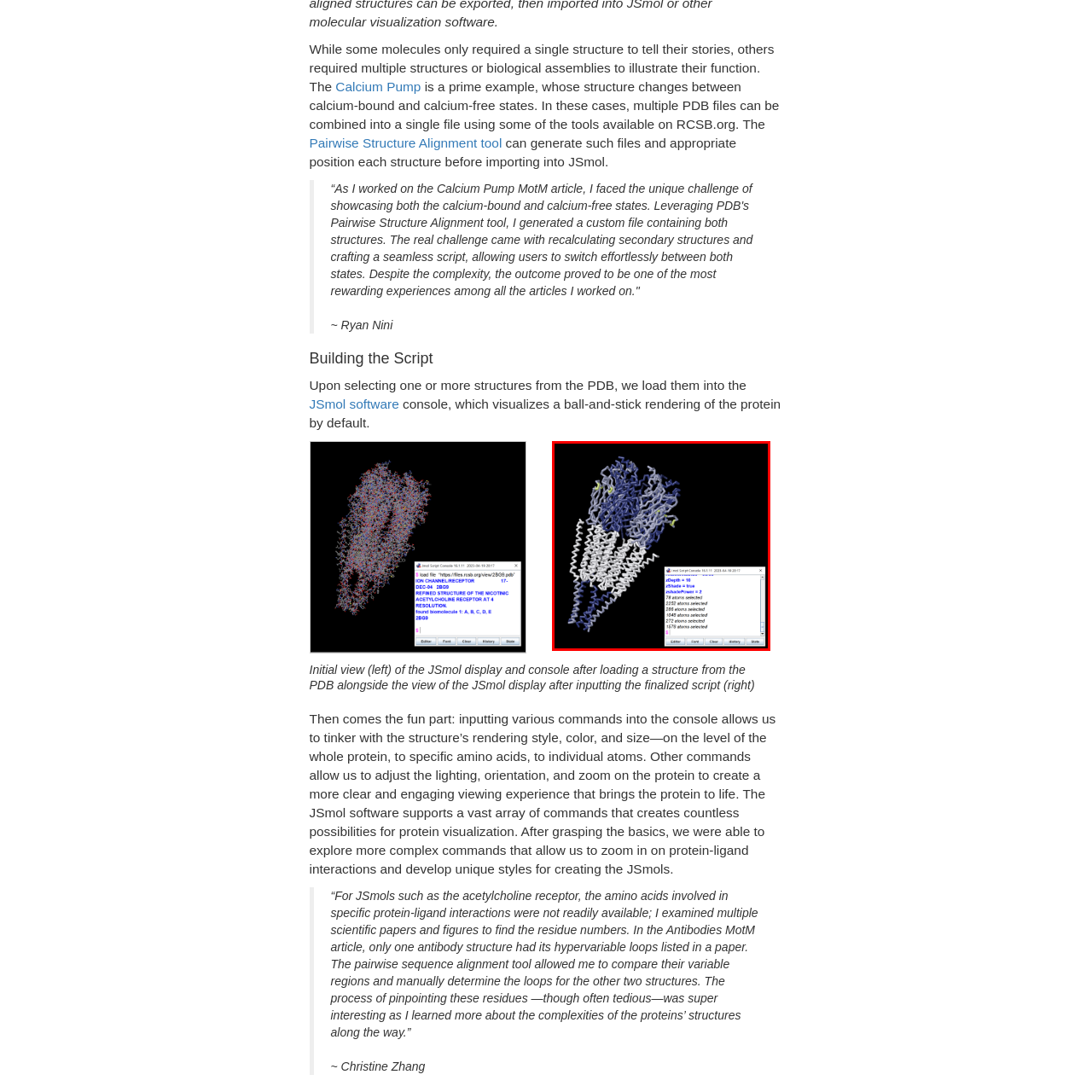Direct your attention to the image enclosed by the red boundary, What is shown in the foreground of the image? 
Answer concisely using a single word or phrase.

command console